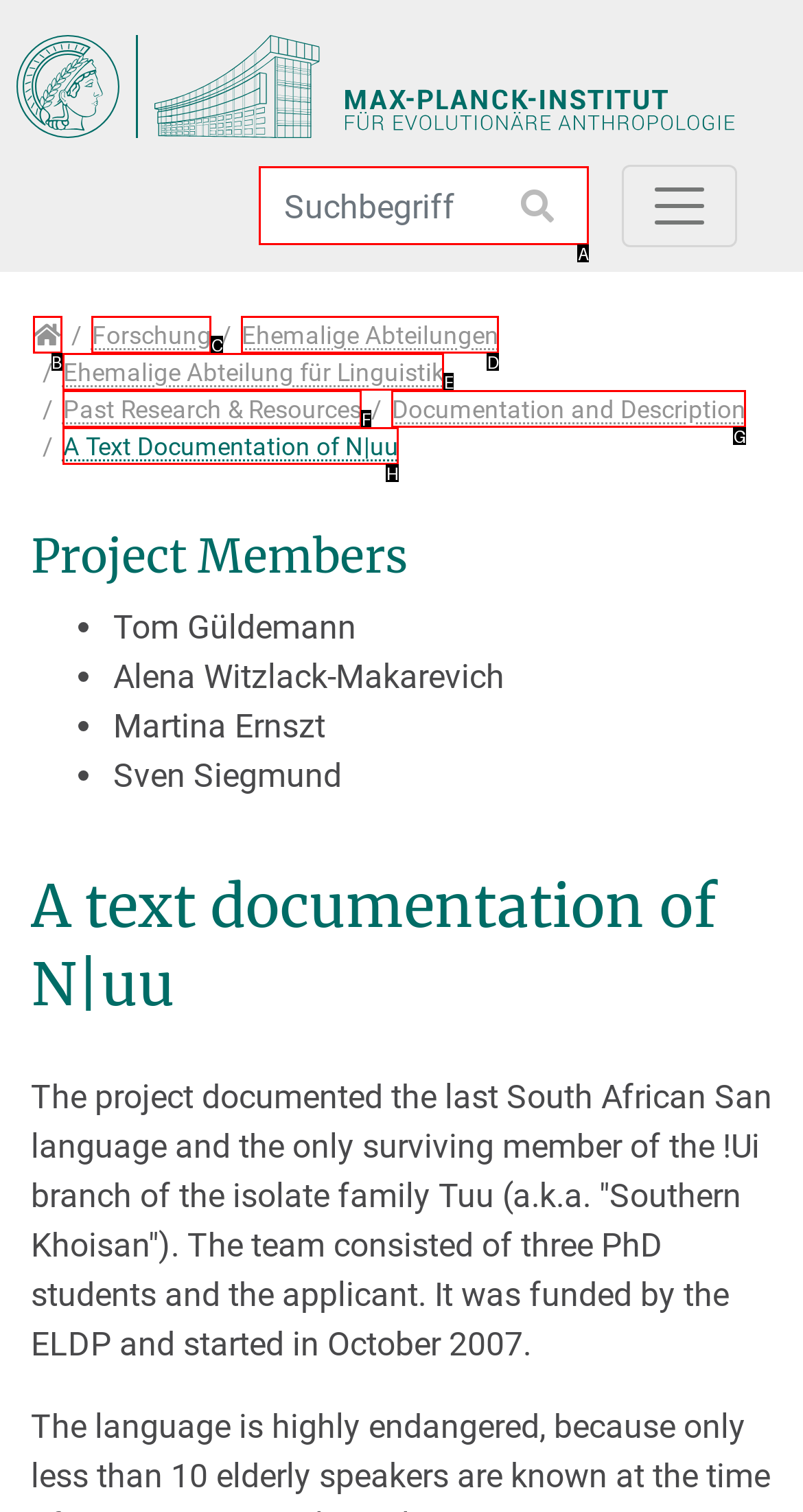Which option should be clicked to complete this task: search for a term
Reply with the letter of the correct choice from the given choices.

A